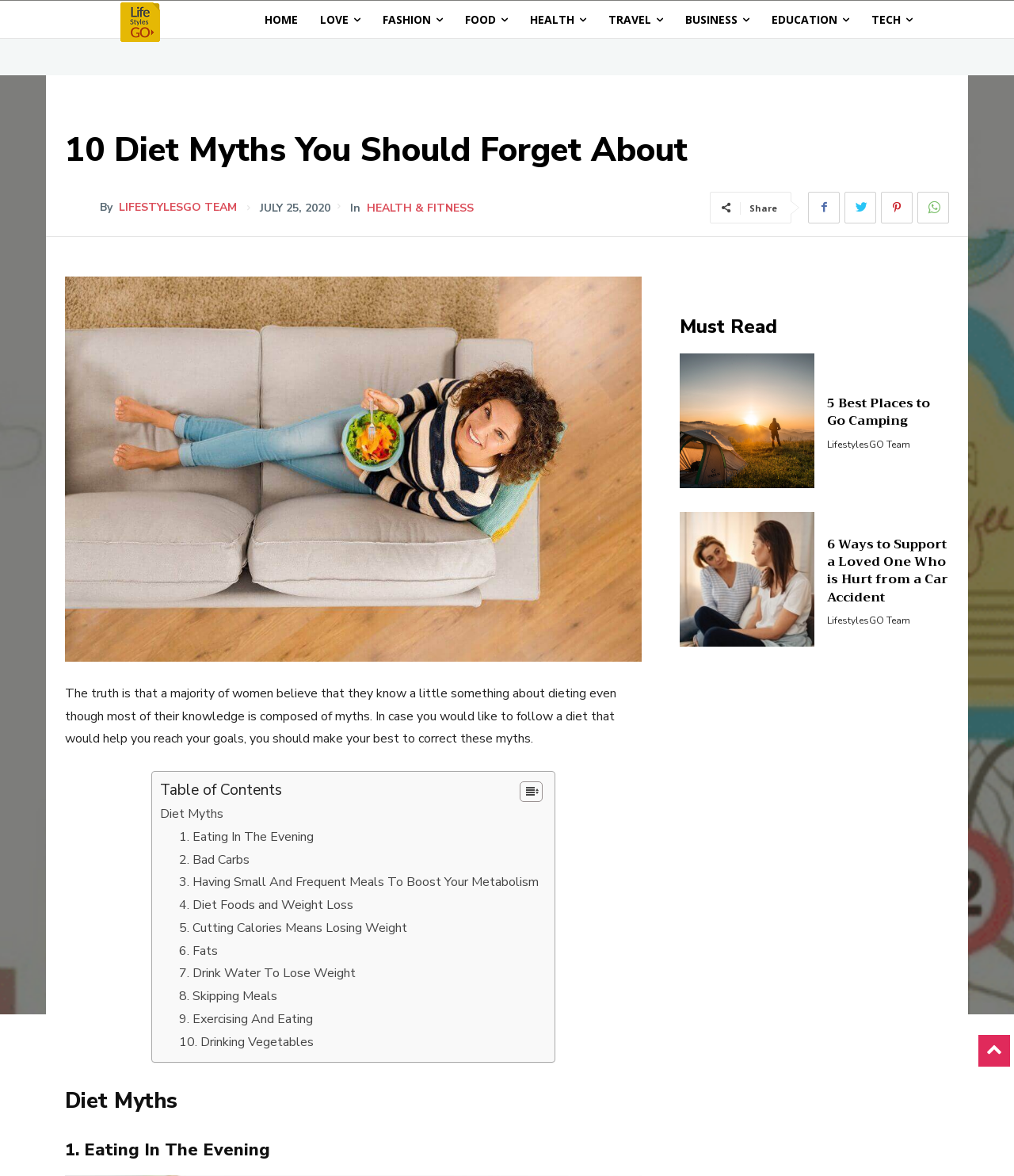Can you find the bounding box coordinates for the element to click on to achieve the instruction: "contact us"?

None